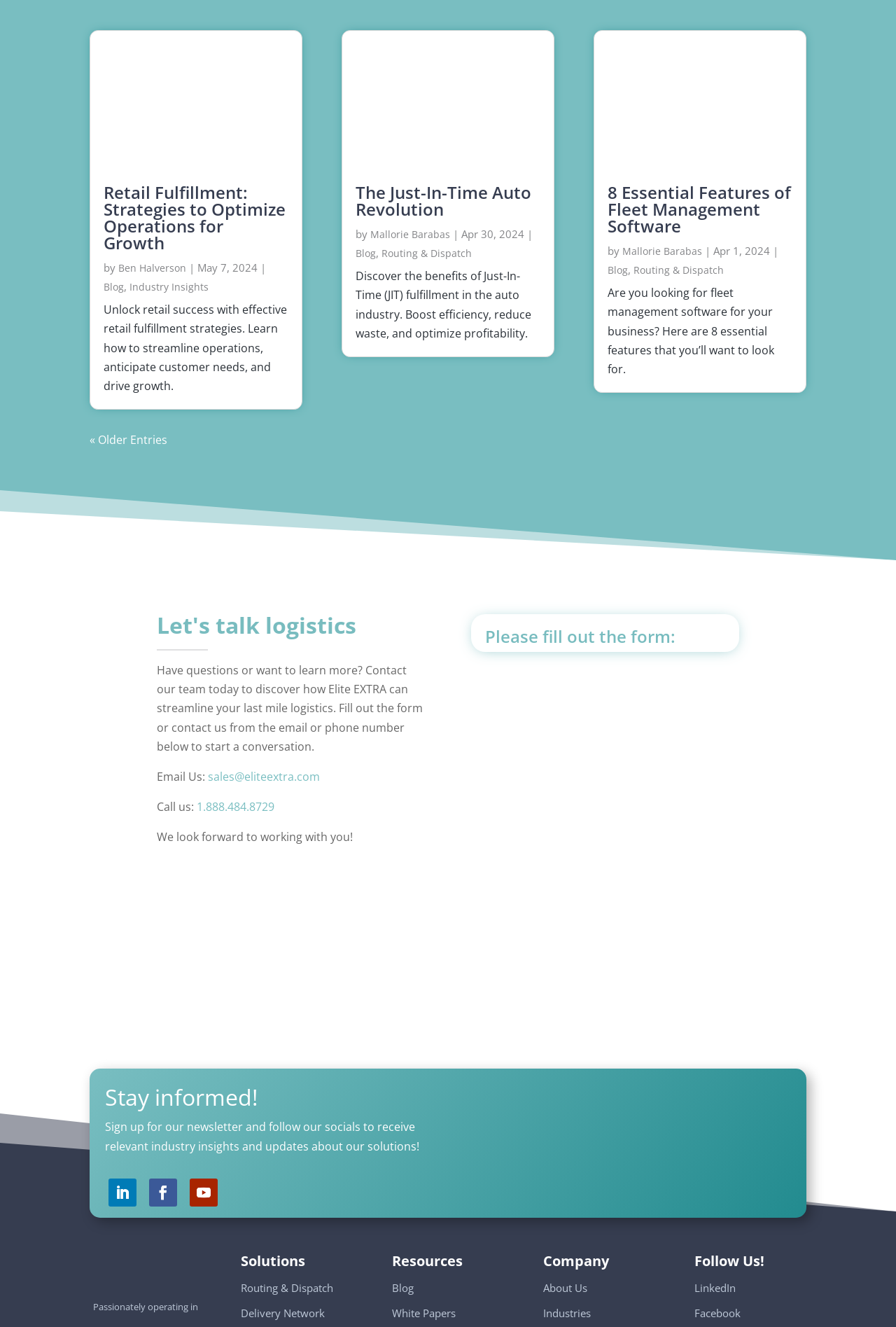Find the bounding box of the UI element described as follows: "800-901-3611".

None